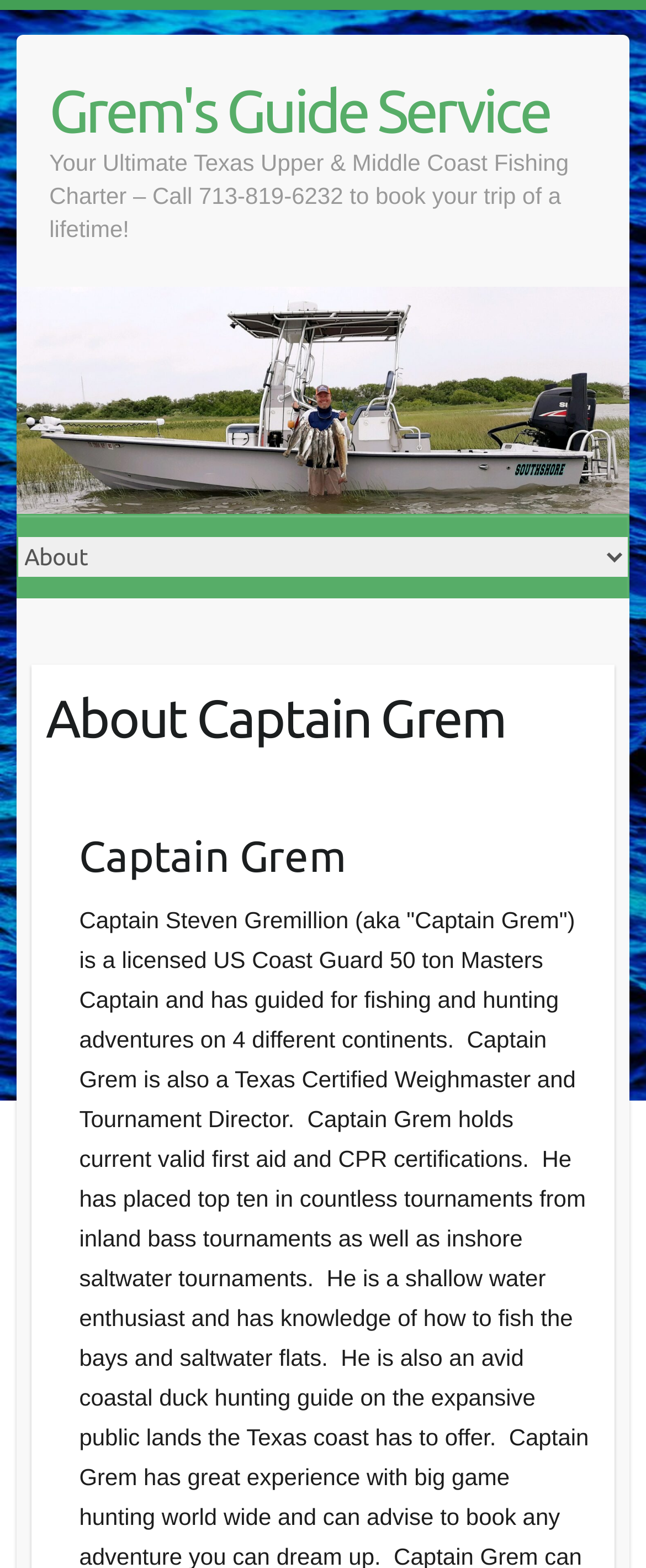What is the phone number to book a trip?
Using the image as a reference, answer the question with a short word or phrase.

713-819-6232